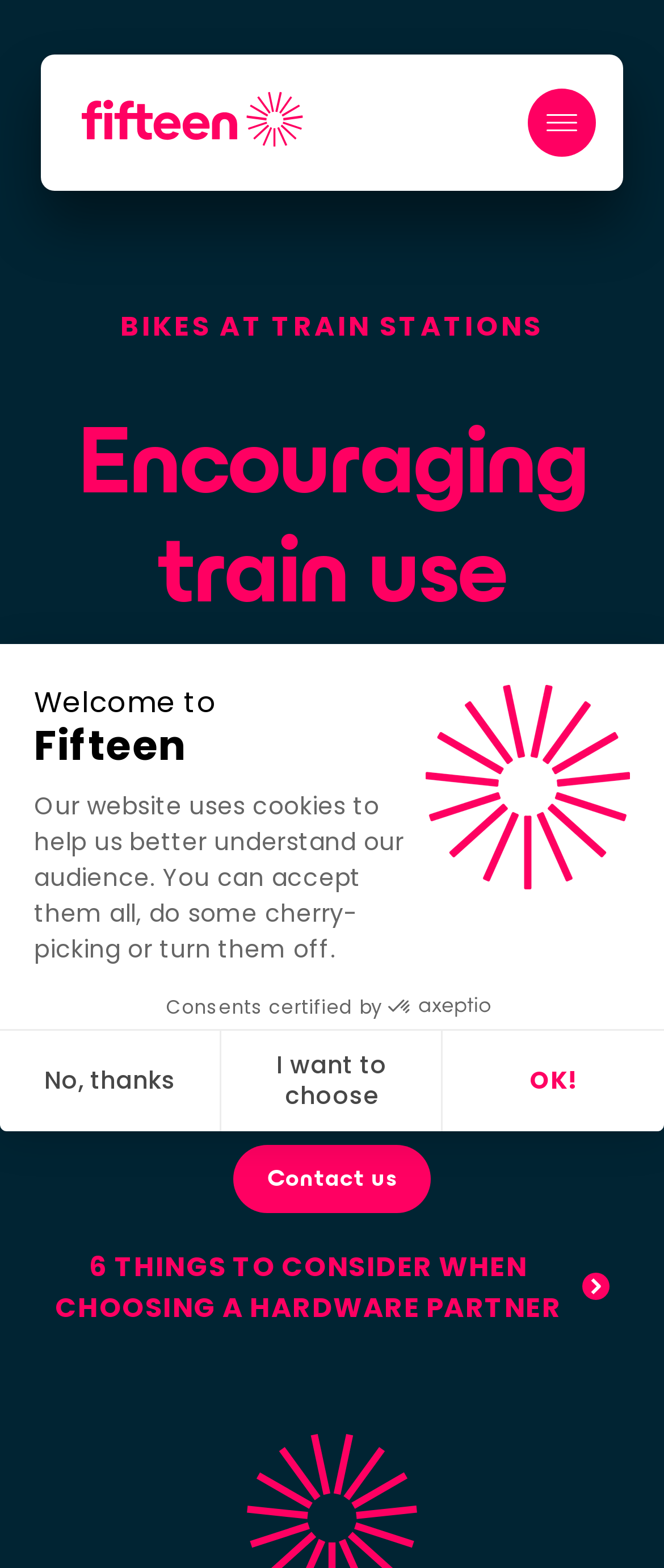Locate the bounding box coordinates of the item that should be clicked to fulfill the instruction: "Go to HOME page".

None